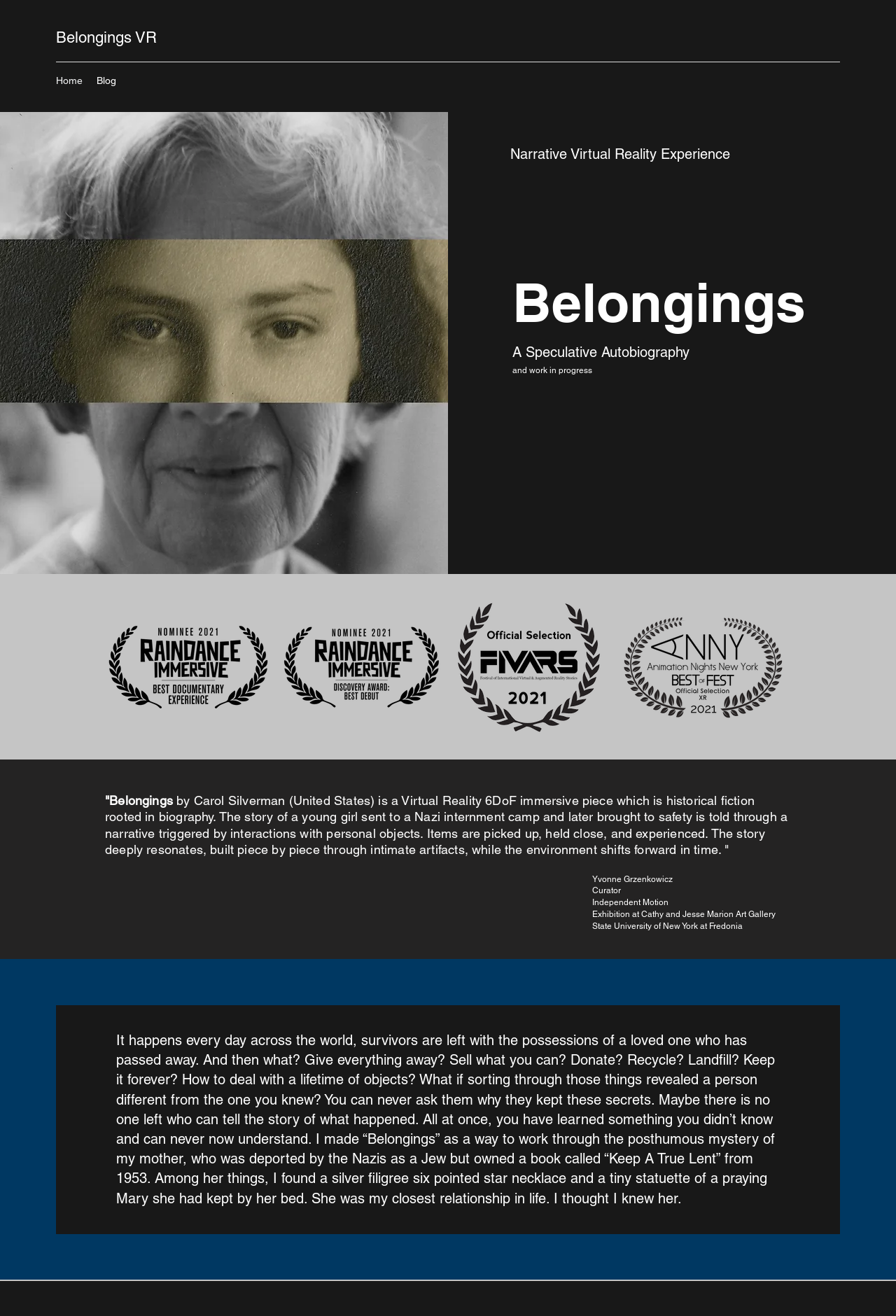What is the format of the exhibition mentioned on the webpage?
Please give a detailed answer to the question using the information shown in the image.

The format of the exhibition mentioned on the webpage is an Independent Motion Exhibition, as mentioned in the heading 'Yvonne Grzenkowicz Curator Independent Motion Exhibition at Cathy and Jesse Marion Art Gallery State University of New York at Fredonia'.